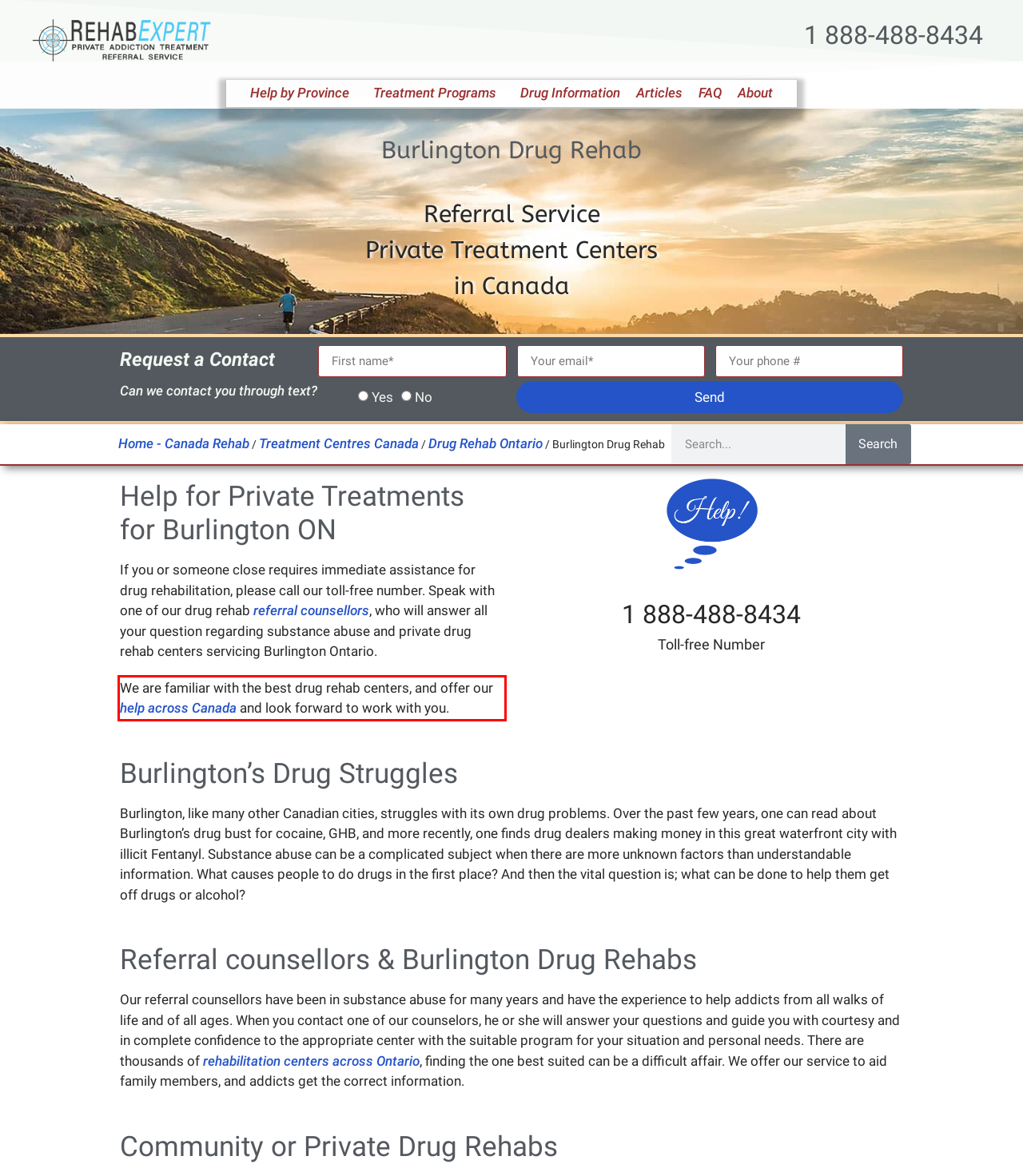You have a screenshot of a webpage with a UI element highlighted by a red bounding box. Use OCR to obtain the text within this highlighted area.

We are familiar with the best drug rehab centers, and offer our help across Canada and look forward to work with you.